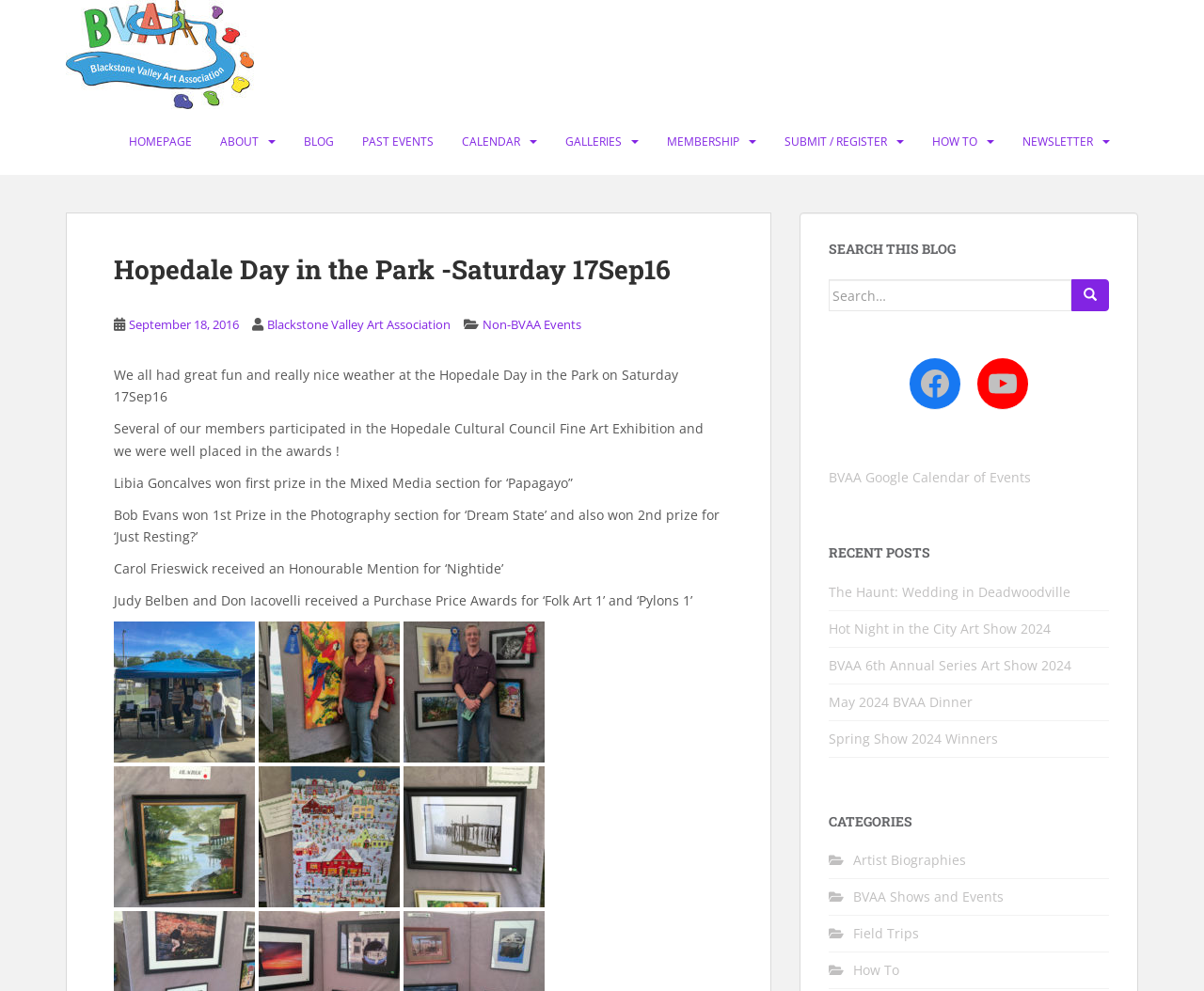Answer the question below using just one word or a short phrase: 
What is the name of the organization that hosted the event?

Blackstone Valley Art Association